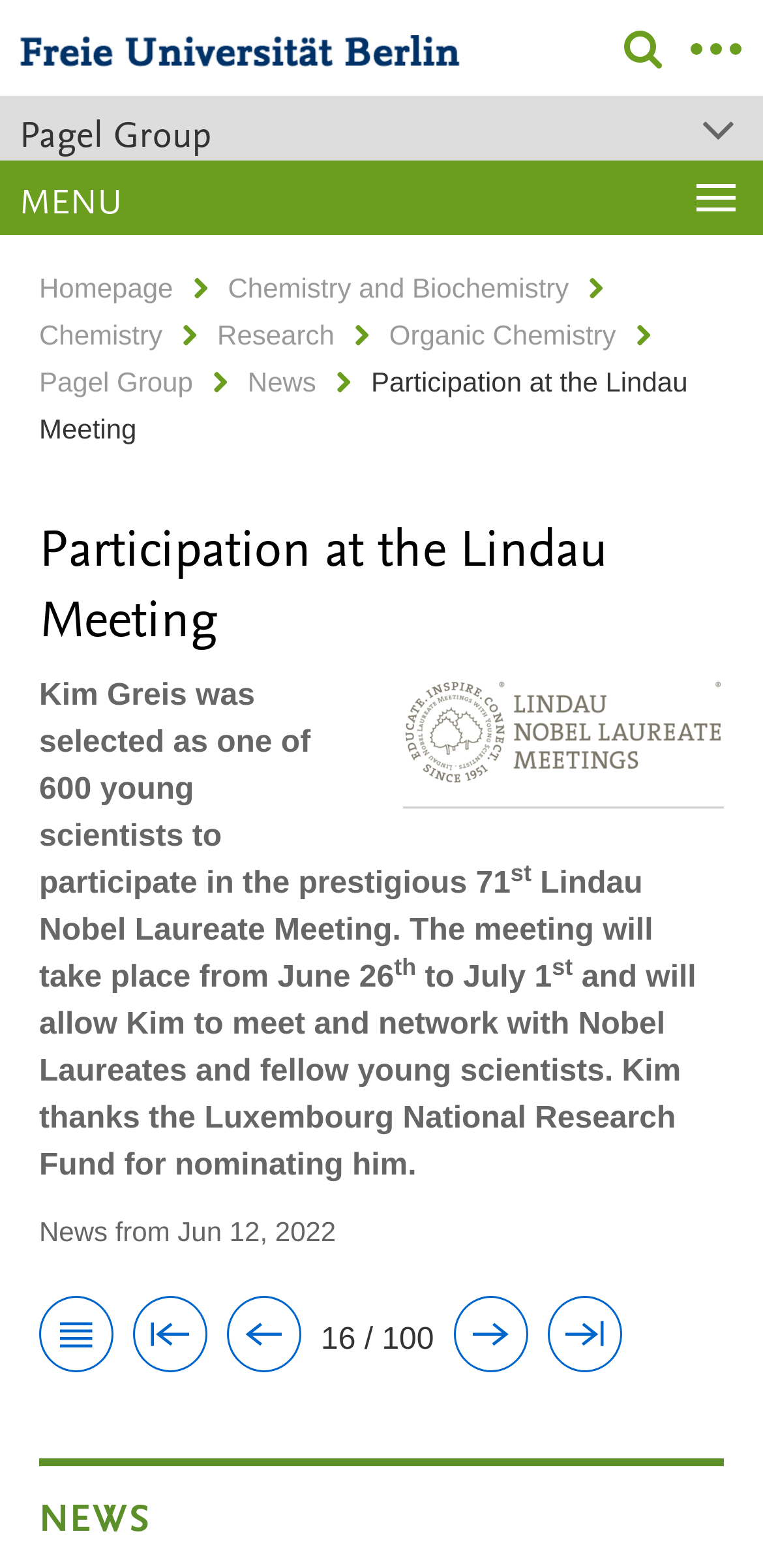Pinpoint the bounding box coordinates of the area that must be clicked to complete this instruction: "Watch more videos of our seminars".

None